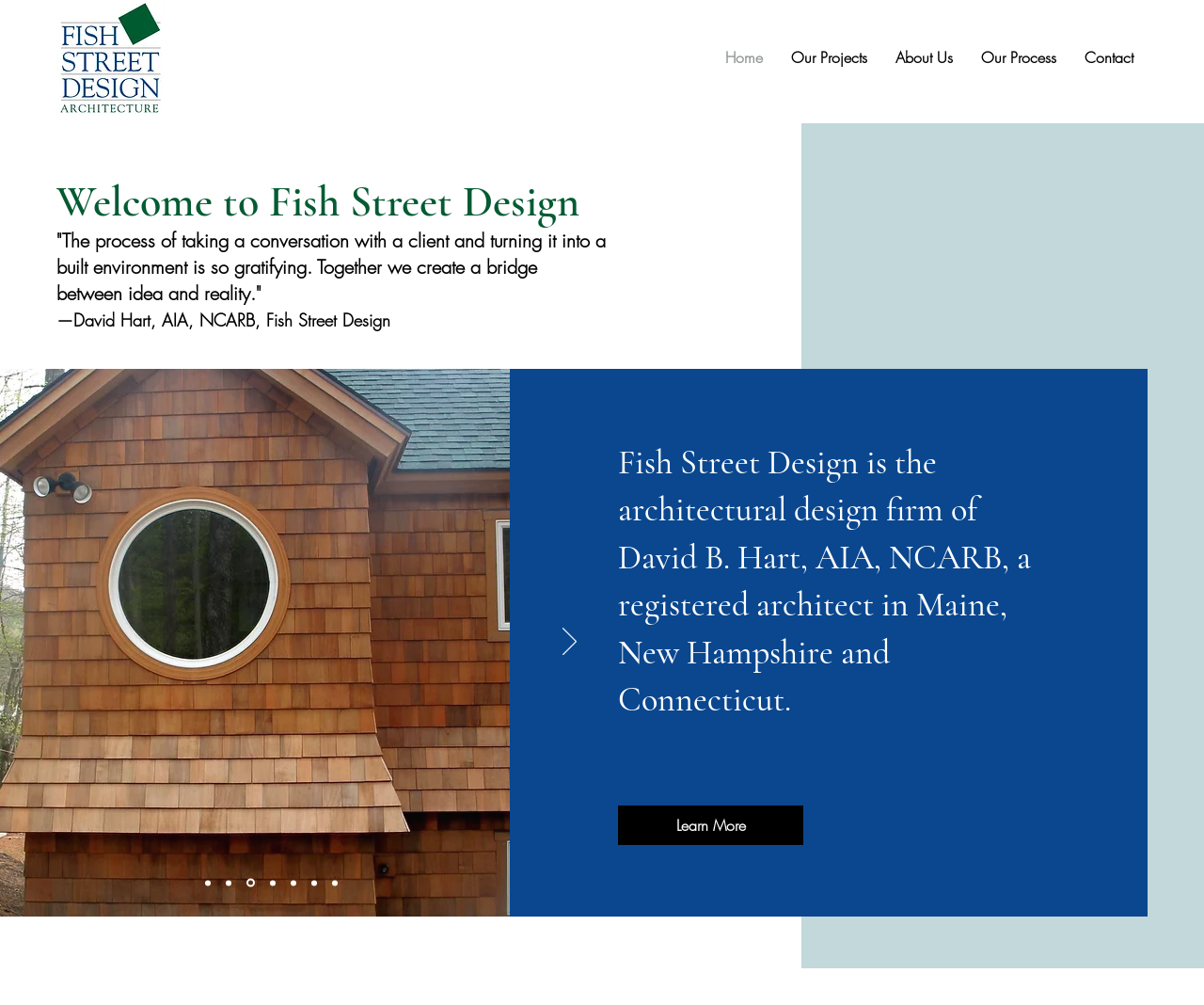Locate and extract the text of the main heading on the webpage.

Welcome to Fish Street Design